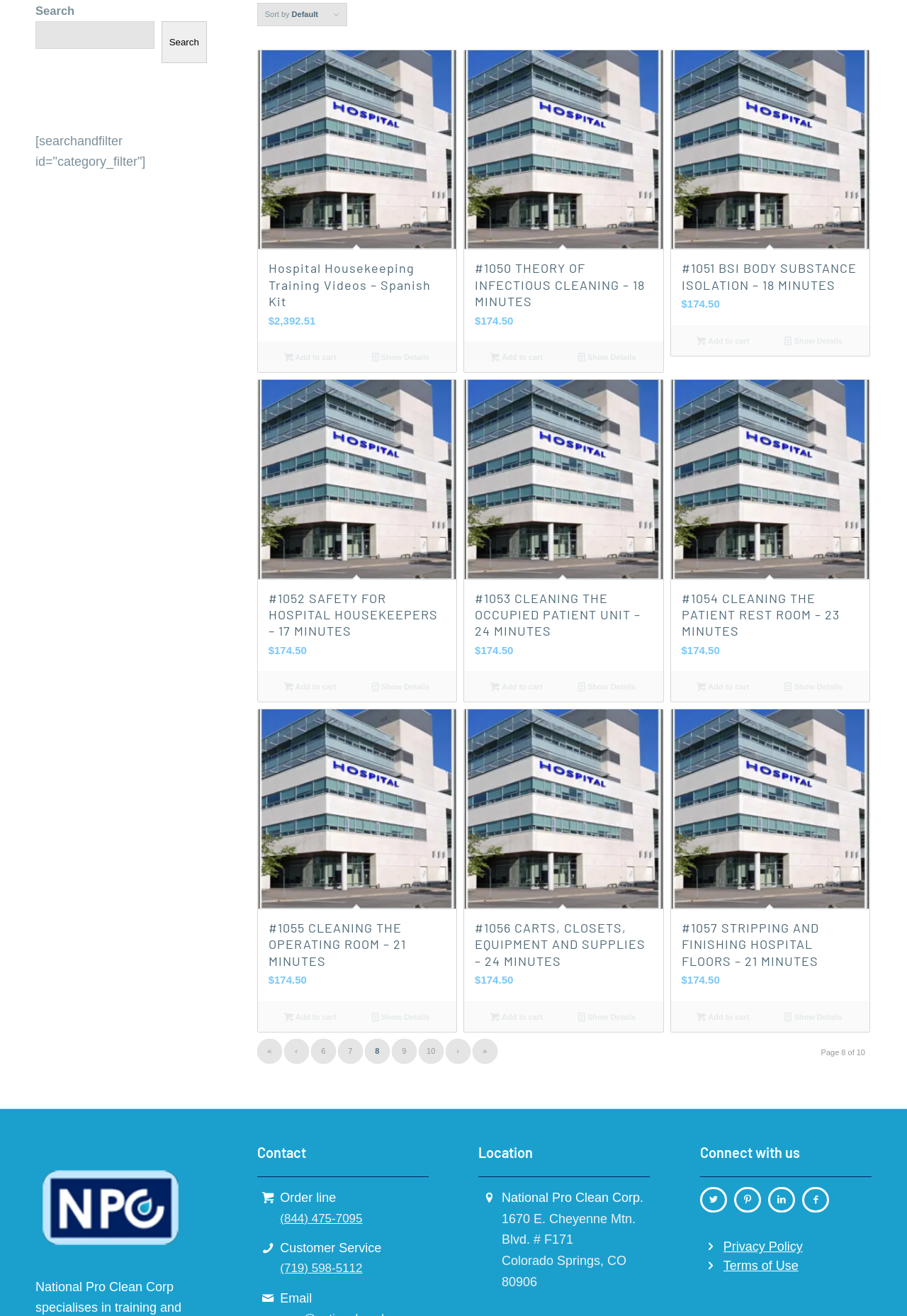Please determine the bounding box coordinates for the element with the description: "Search".

[0.178, 0.016, 0.228, 0.048]